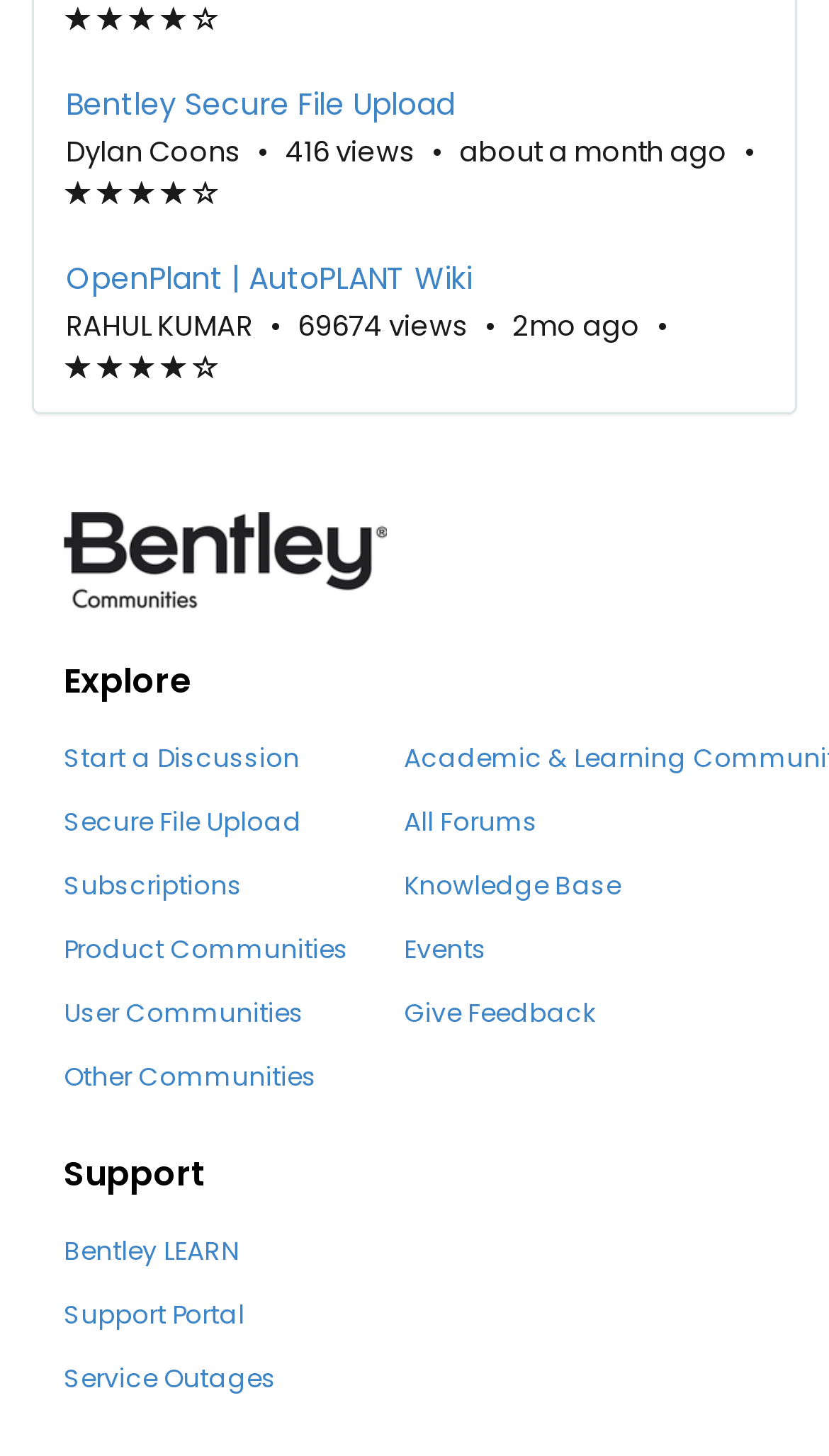Could you provide the bounding box coordinates for the portion of the screen to click to complete this instruction: "Open 'OpenPlant | AutoPLANT Wiki'"?

[0.079, 0.176, 0.921, 0.205]